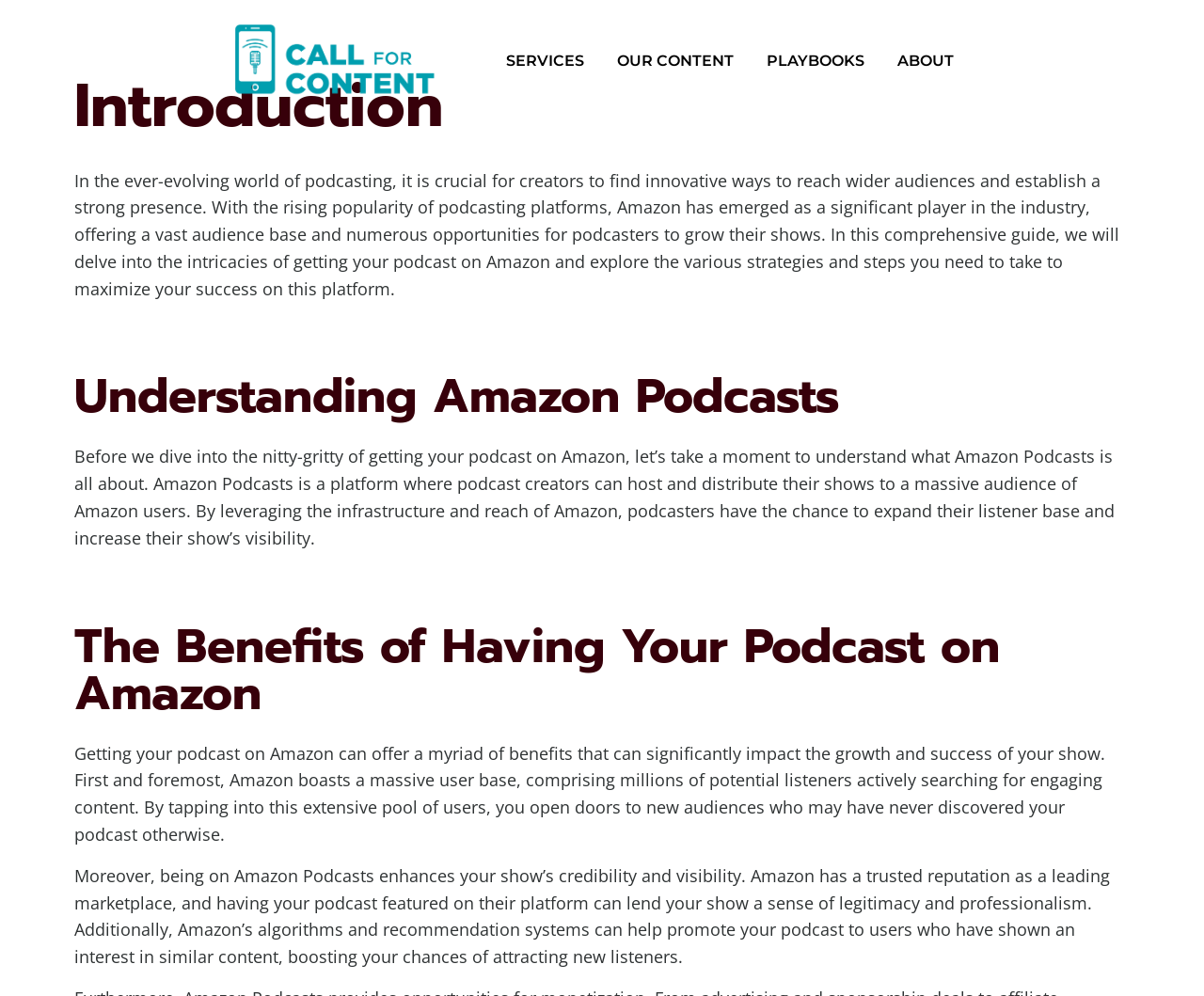Review the image closely and give a comprehensive answer to the question: What is the main topic of this webpage?

Based on the webpage content, it appears that the main topic is about podcasting on Amazon, specifically how to get a podcast on Amazon and the benefits of doing so.